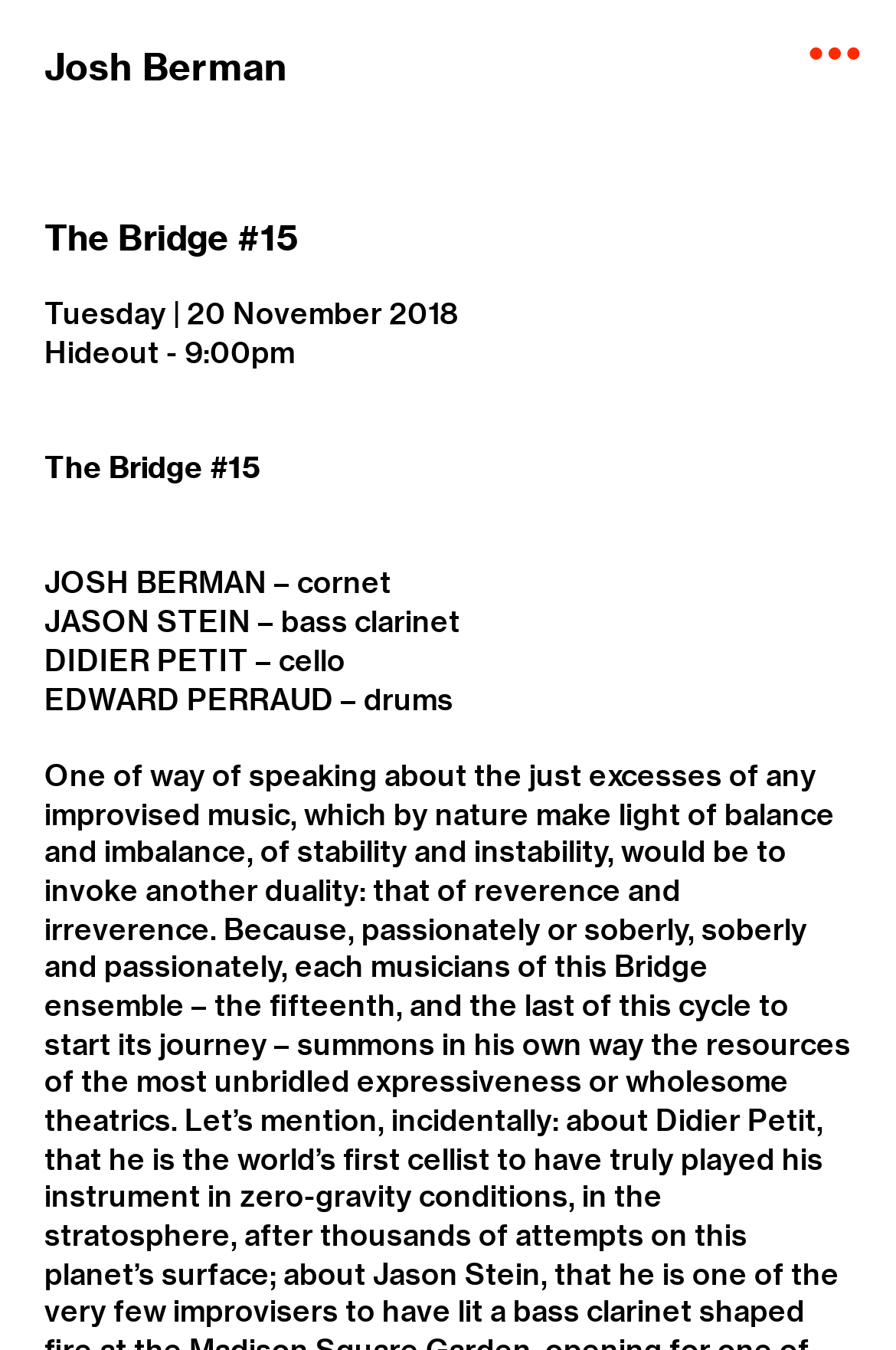What is the date of the event? From the image, respond with a single word or brief phrase.

20 November 2018